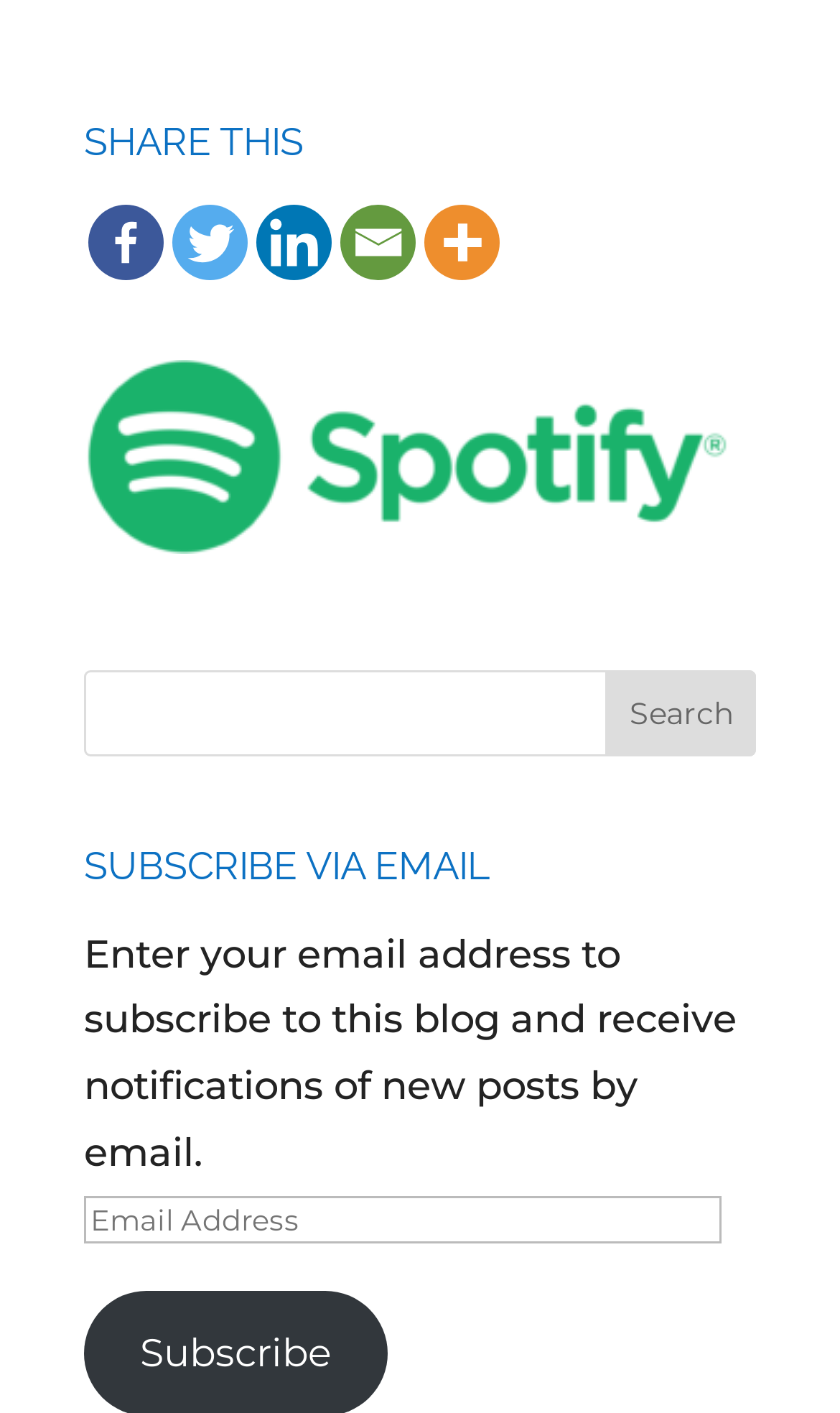What is the function of the 'More' link?
Give a one-word or short phrase answer based on the image.

Show more sharing options